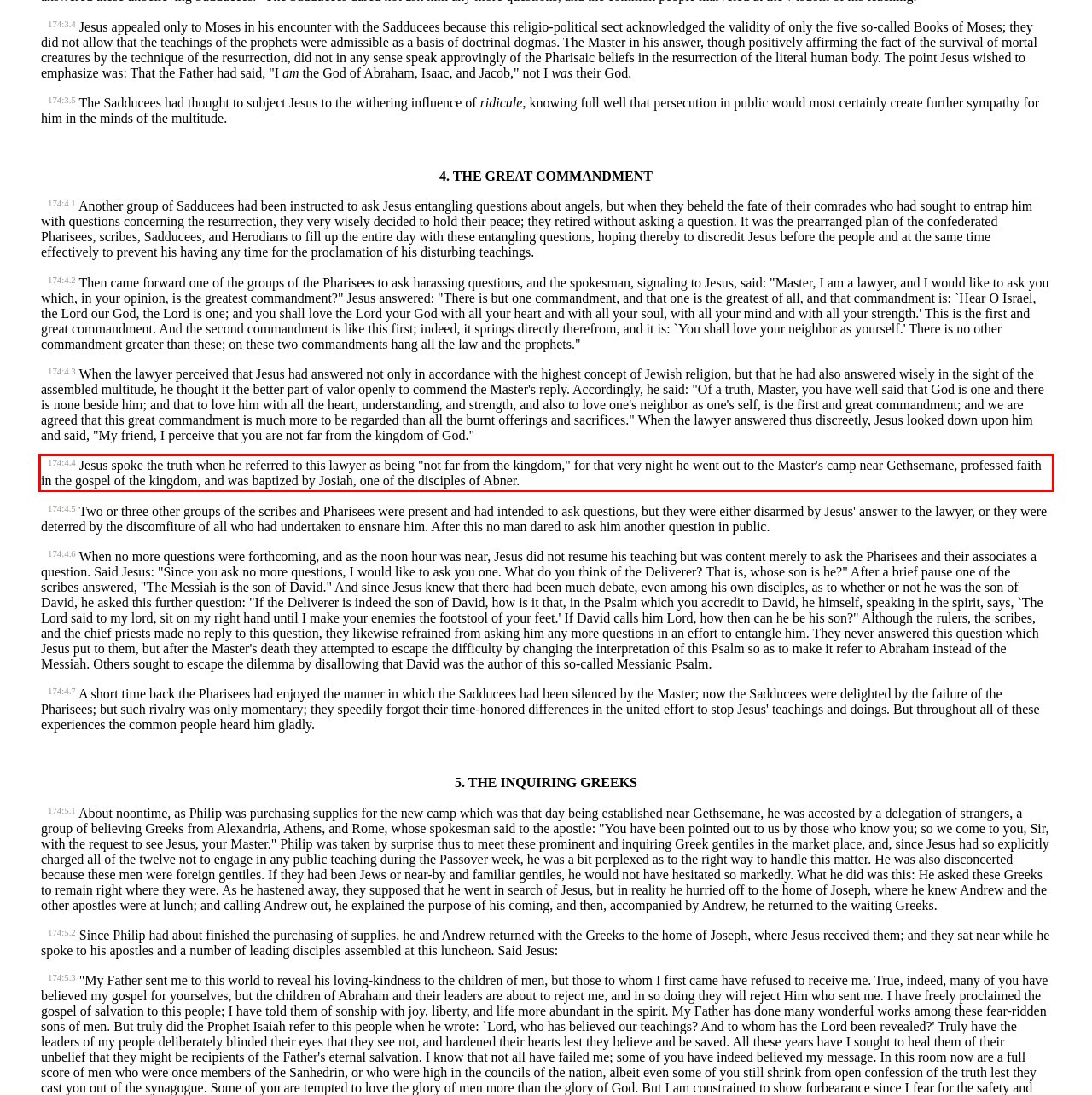Within the screenshot of a webpage, identify the red bounding box and perform OCR to capture the text content it contains.

174:4.4 Jesus spoke the truth when he referred to this lawyer as being "not far from the kingdom," for that very night he went out to the Master's camp near Gethsemane, professed faith in the gospel of the kingdom, and was baptized by Josiah, one of the disciples of Abner.